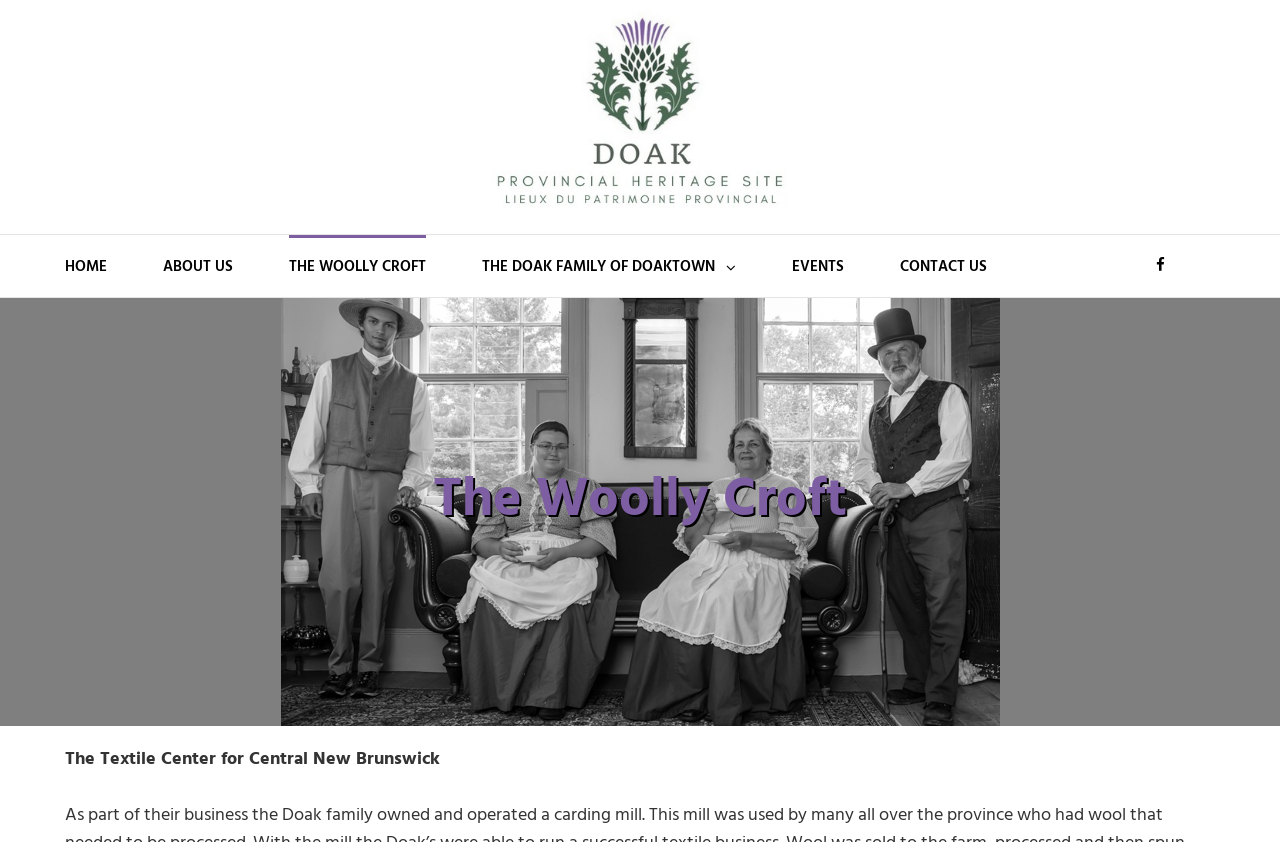Predict the bounding box coordinates of the area that should be clicked to accomplish the following instruction: "learn about THE DOAK FAMILY OF DOAKTOWN". The bounding box coordinates should consist of four float numbers between 0 and 1, i.e., [left, top, right, bottom].

[0.377, 0.279, 0.575, 0.352]